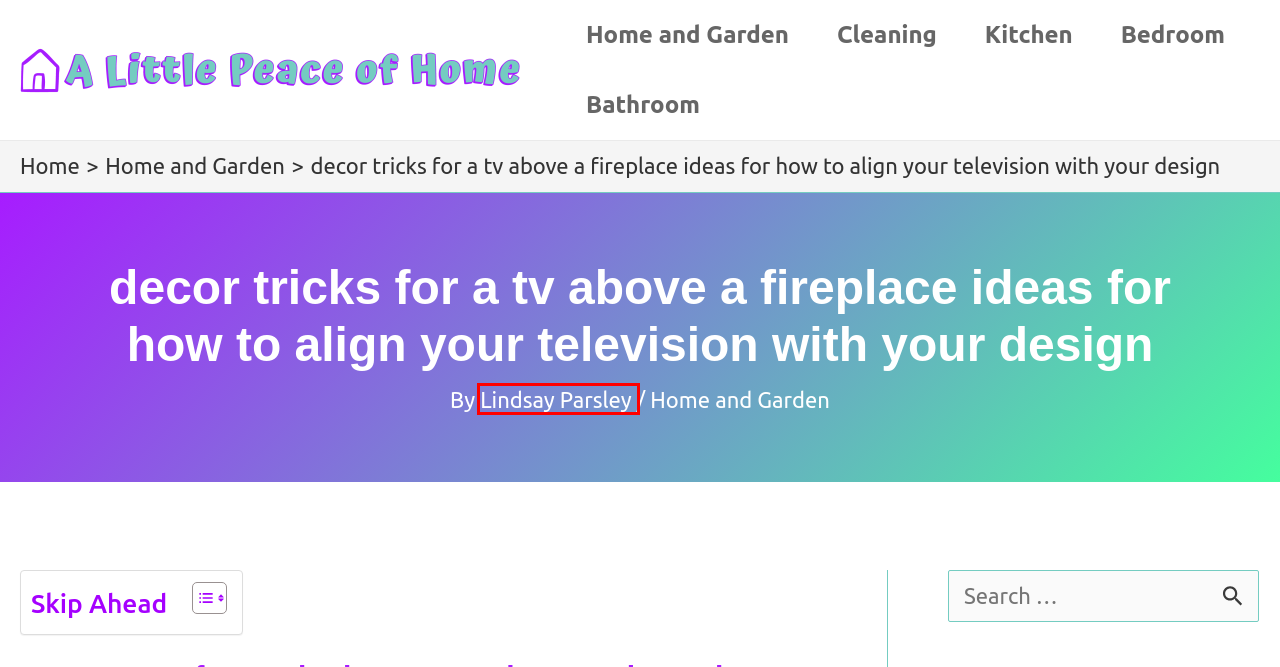You are presented with a screenshot of a webpage with a red bounding box. Select the webpage description that most closely matches the new webpage after clicking the element inside the red bounding box. The options are:
A. Terms and Conditions (2024)
B. Home and Garden Archives
C. Eufy X10 Pro Omni Review: A Cleaning Revolution?
D. Cleaning Archives
E. A Little Peace of Home - Make Your House a Home
F. Lindsay Parsley - A Little Peace of Home
G. Bathroom Archives
H. Bedroom Archives

F